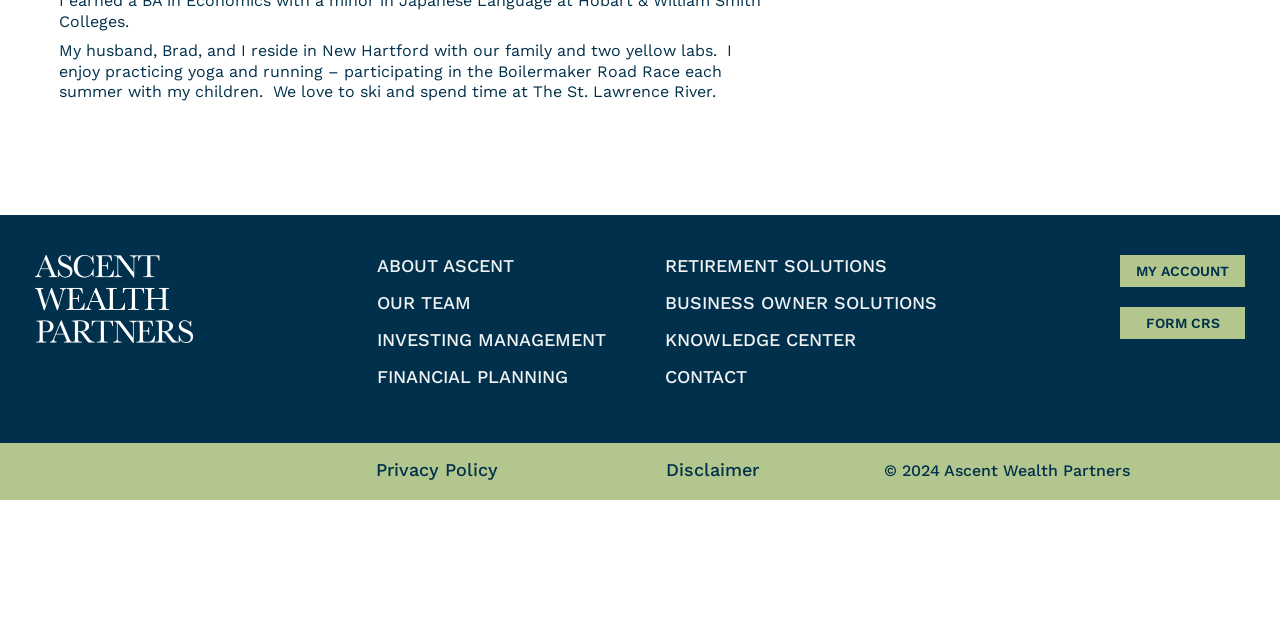Extract the bounding box coordinates of the UI element described: "Retirement Solutions". Provide the coordinates in the format [left, top, right, bottom] with values ranging from 0 to 1.

[0.519, 0.399, 0.693, 0.431]